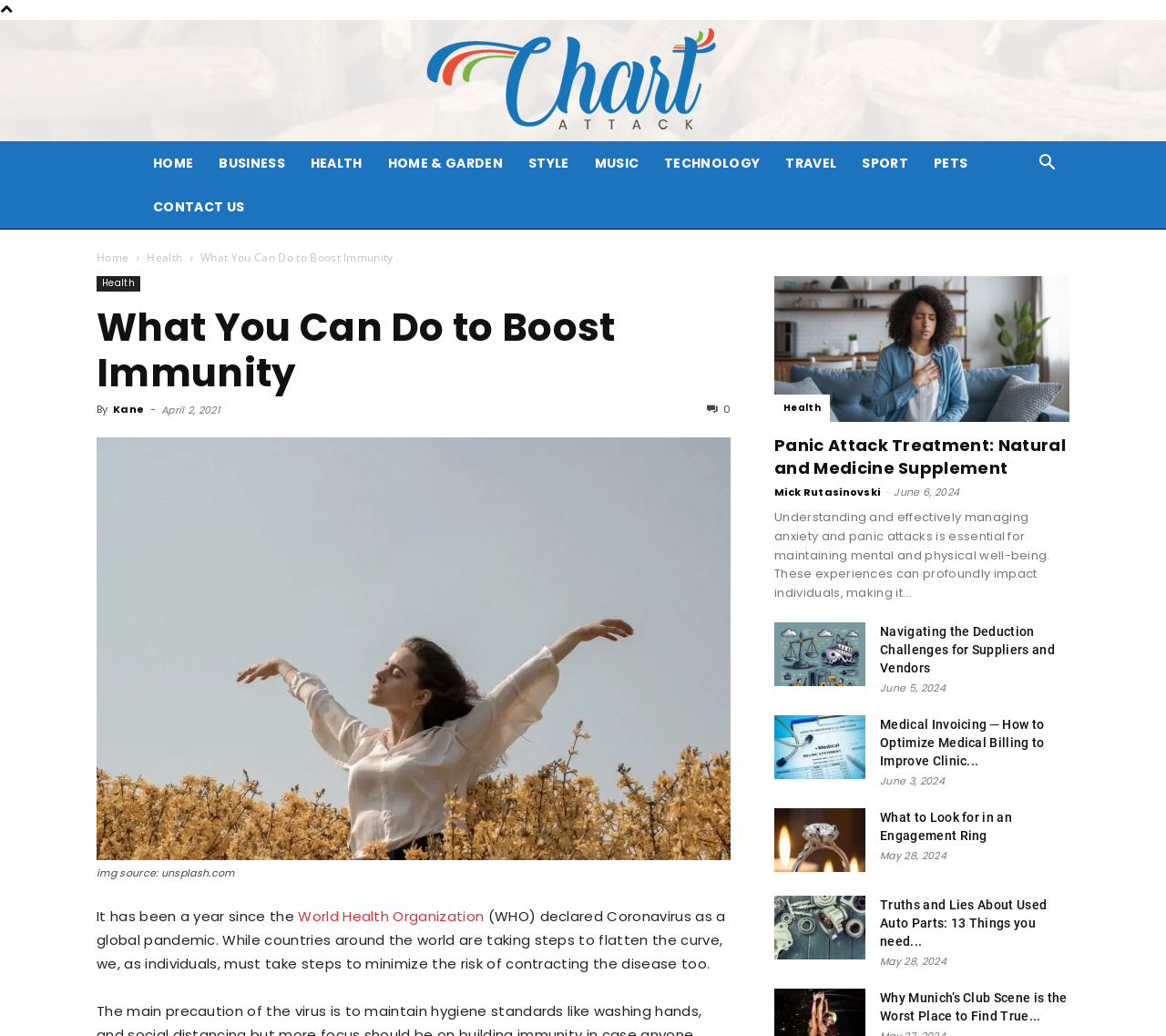How many articles are listed on this webpage?
Respond with a short answer, either a single word or a phrase, based on the image.

6